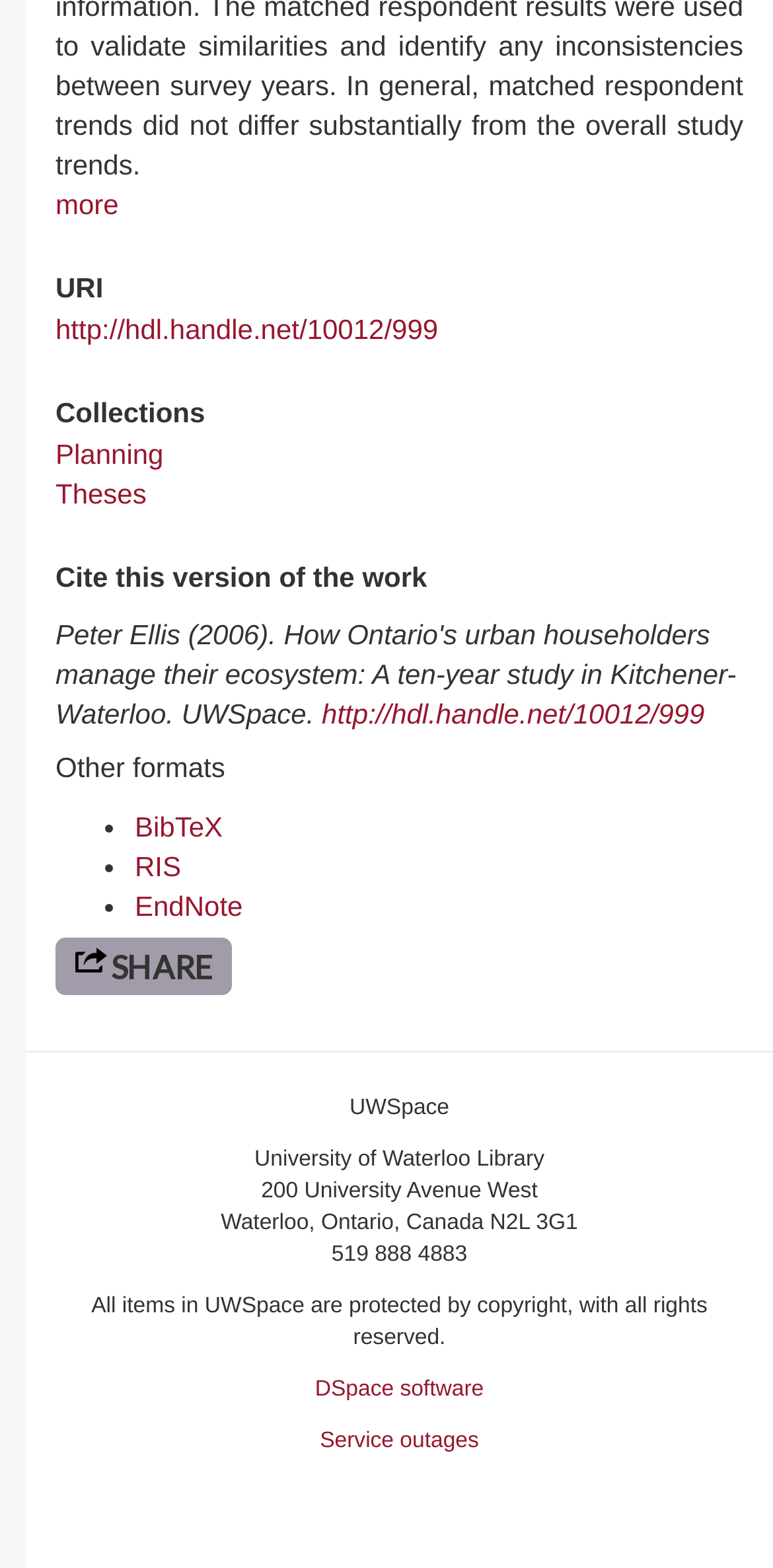Given the description Theses, predict the bounding box coordinates of the UI element. Ensure the coordinates are in the format (top-left x, top-left y, bottom-right x, bottom-right y) and all values are between 0 and 1.

[0.072, 0.305, 0.19, 0.325]